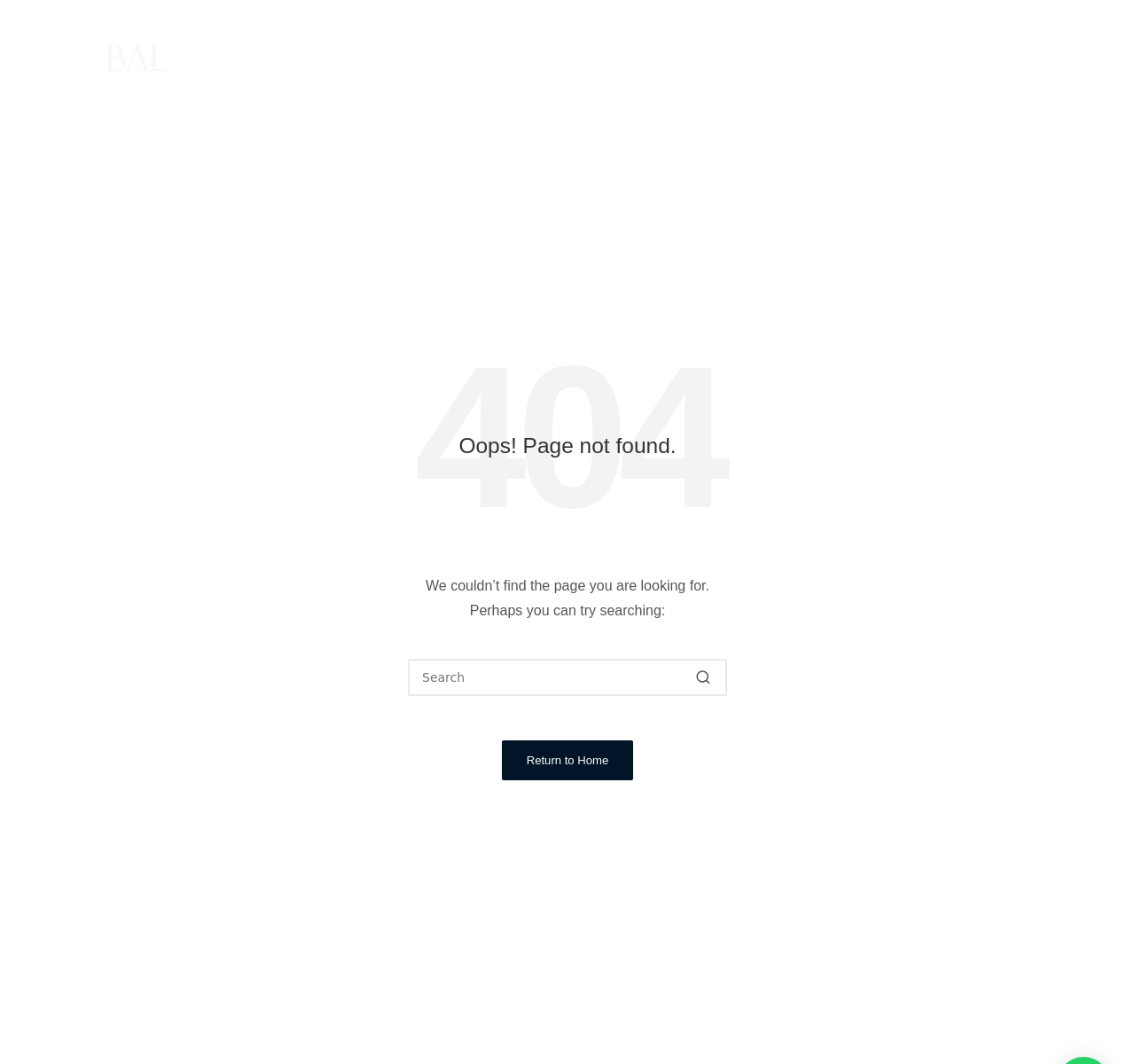Could you provide the bounding box coordinates for the portion of the screen to click to complete this instruction: "Return to Home"?

[0.443, 0.696, 0.557, 0.734]